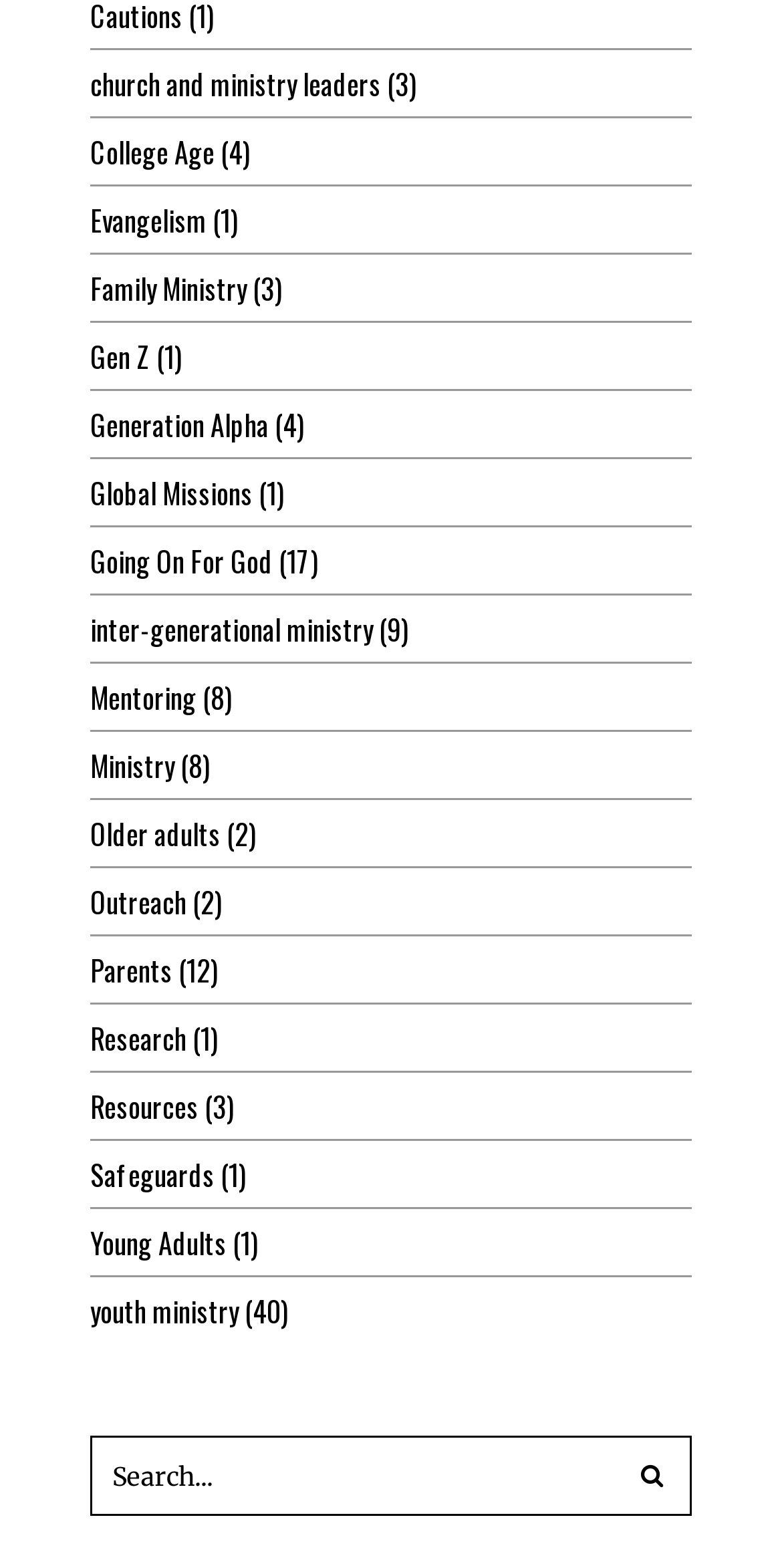Answer the question with a single word or phrase: 
How many links are there on the webpage?

24